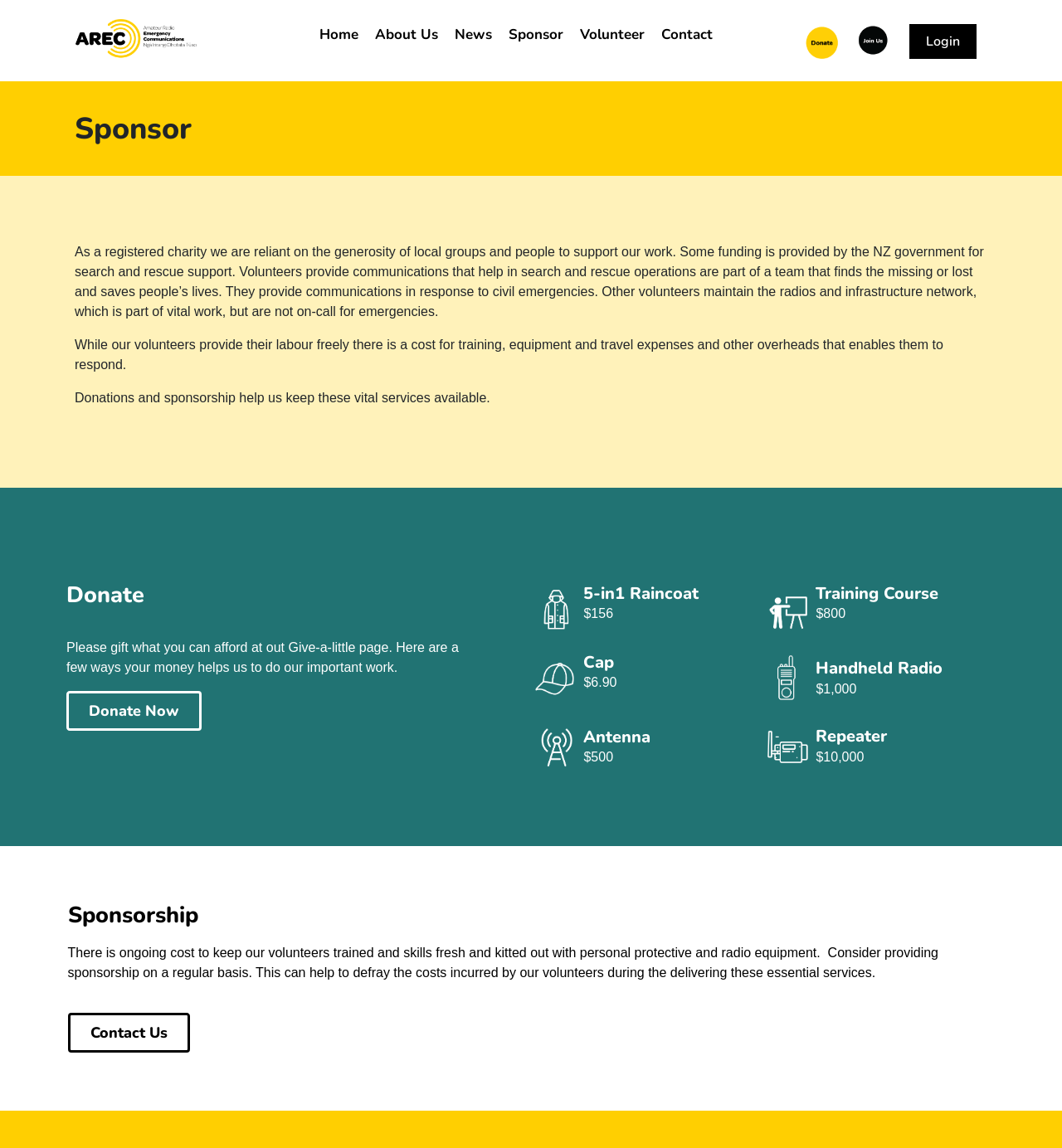Provide a brief response to the question below using a single word or phrase: 
What is the organization's reliance on?

local groups and people